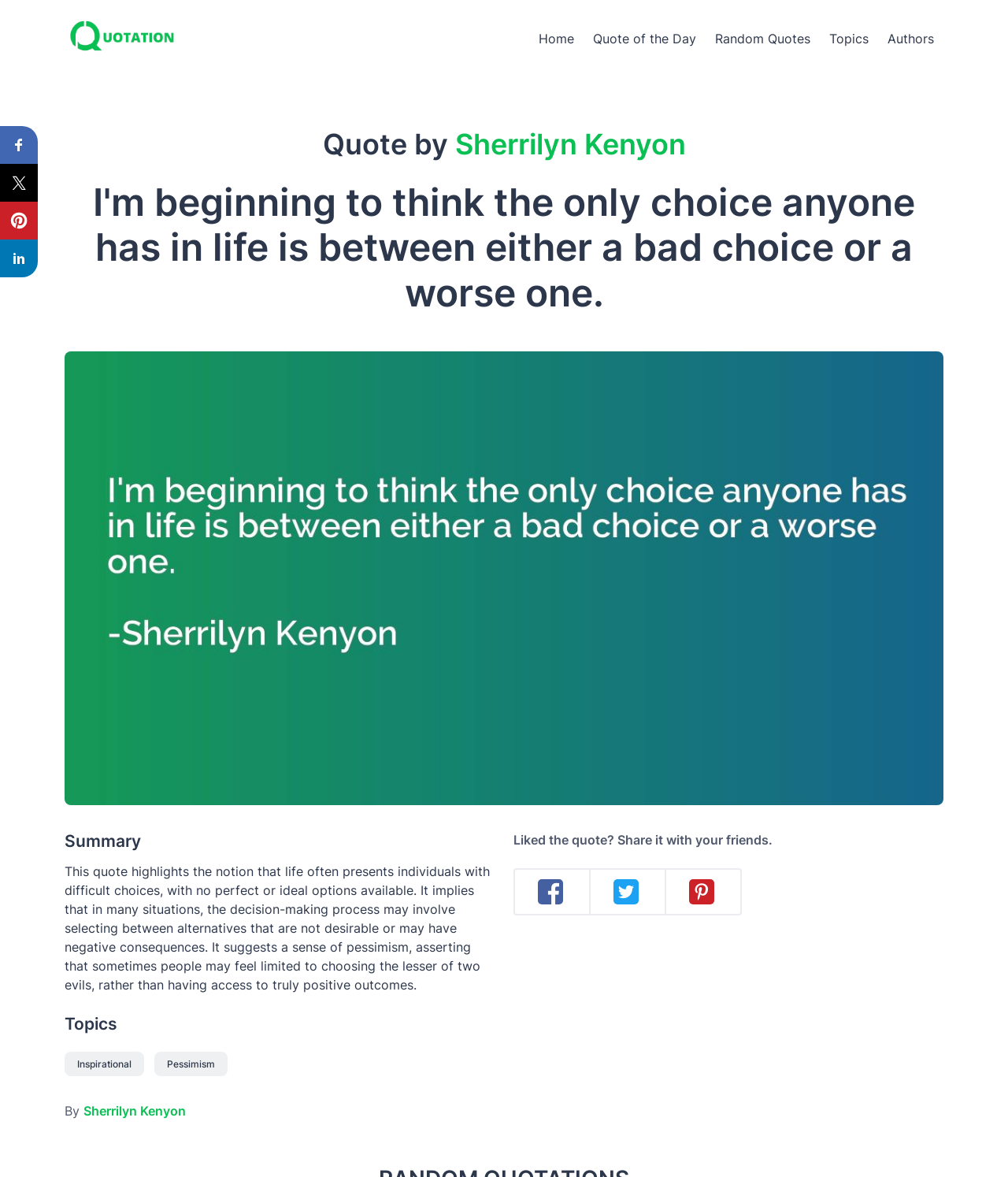What is the quote about?
Based on the visual details in the image, please answer the question thoroughly.

The quote is about the idea that in life, people often have to make difficult choices between bad and worse options, and that sometimes there may not be a perfect or ideal choice available.